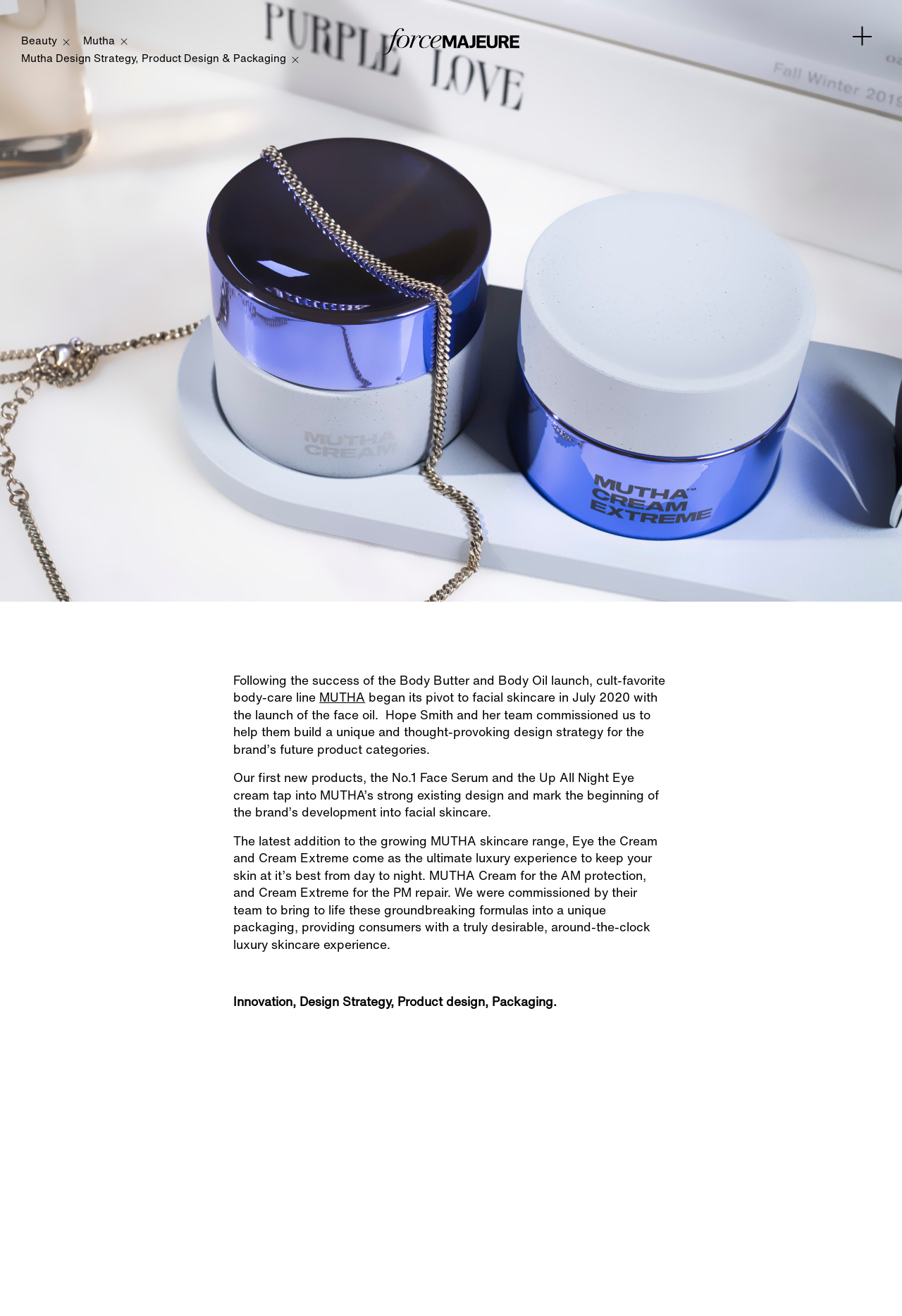Reply to the question below using a single word or brief phrase:
What is the name of the product mentioned in the second paragraph?

No.1 Face Serum